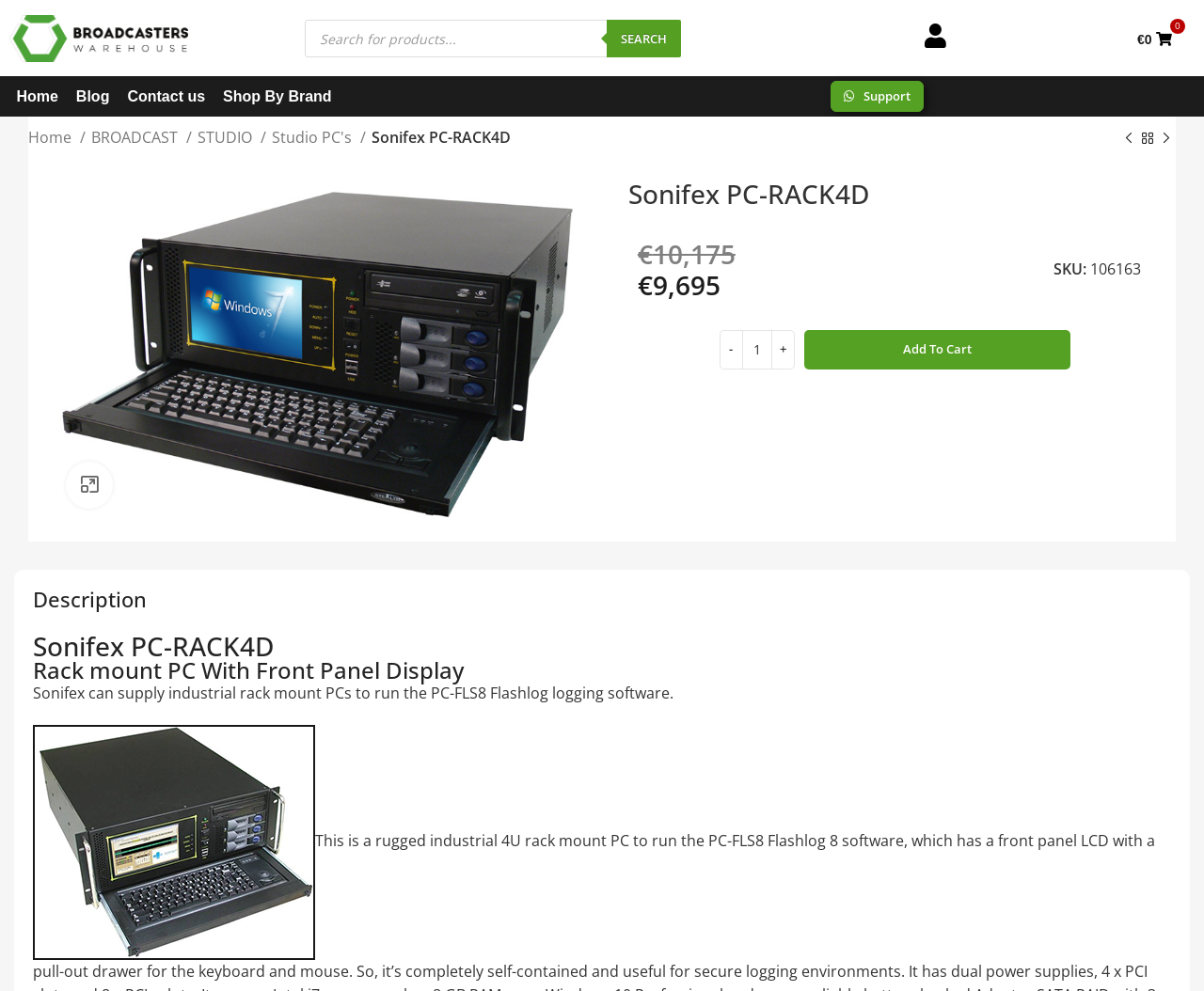Identify and provide the bounding box for the element described by: "parent_node: Sonifex PC-RACK4D quantity value="-"".

[0.597, 0.333, 0.617, 0.373]